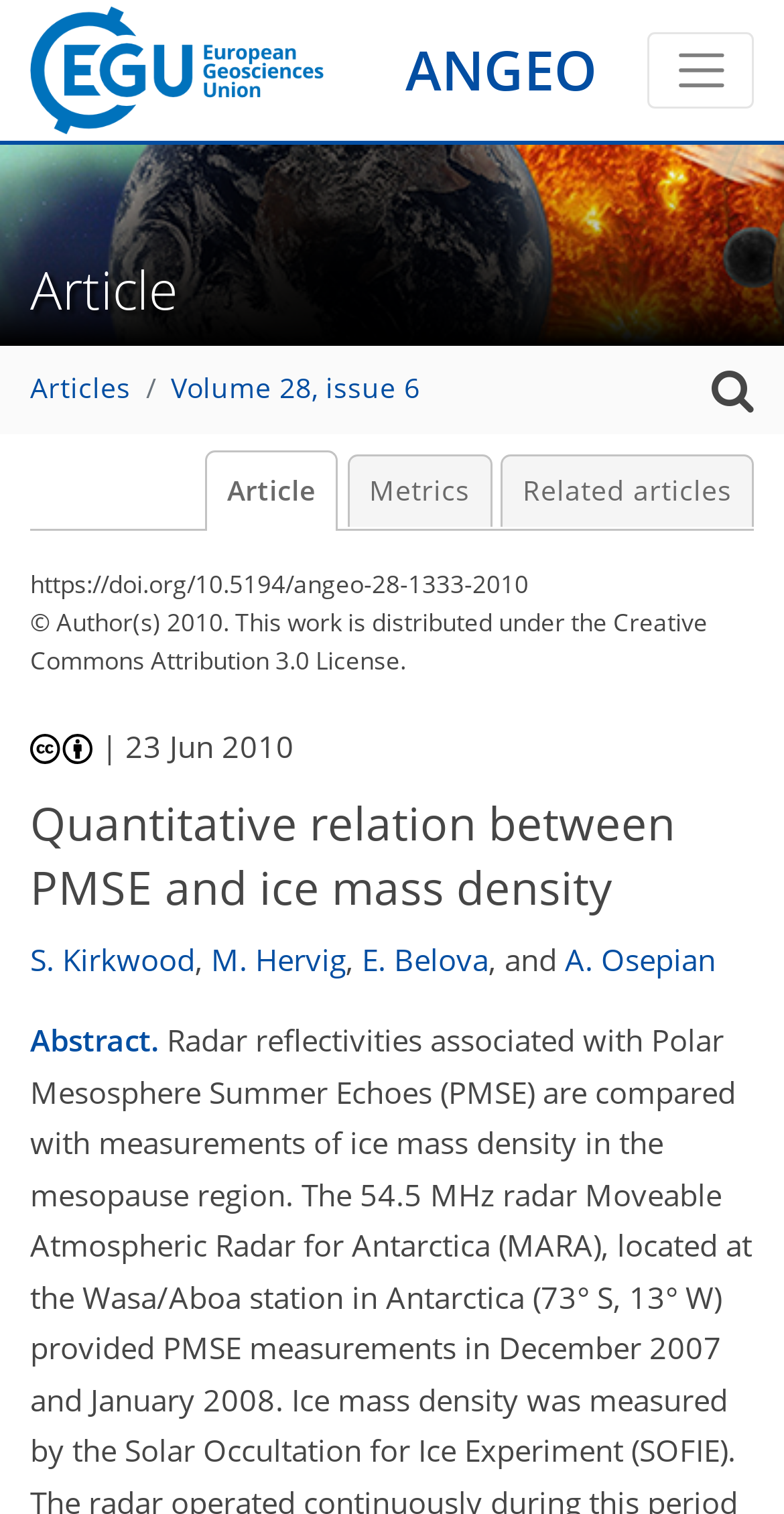Respond to the question below with a single word or phrase:
What is the publication date of the article?

23 Jun 2010